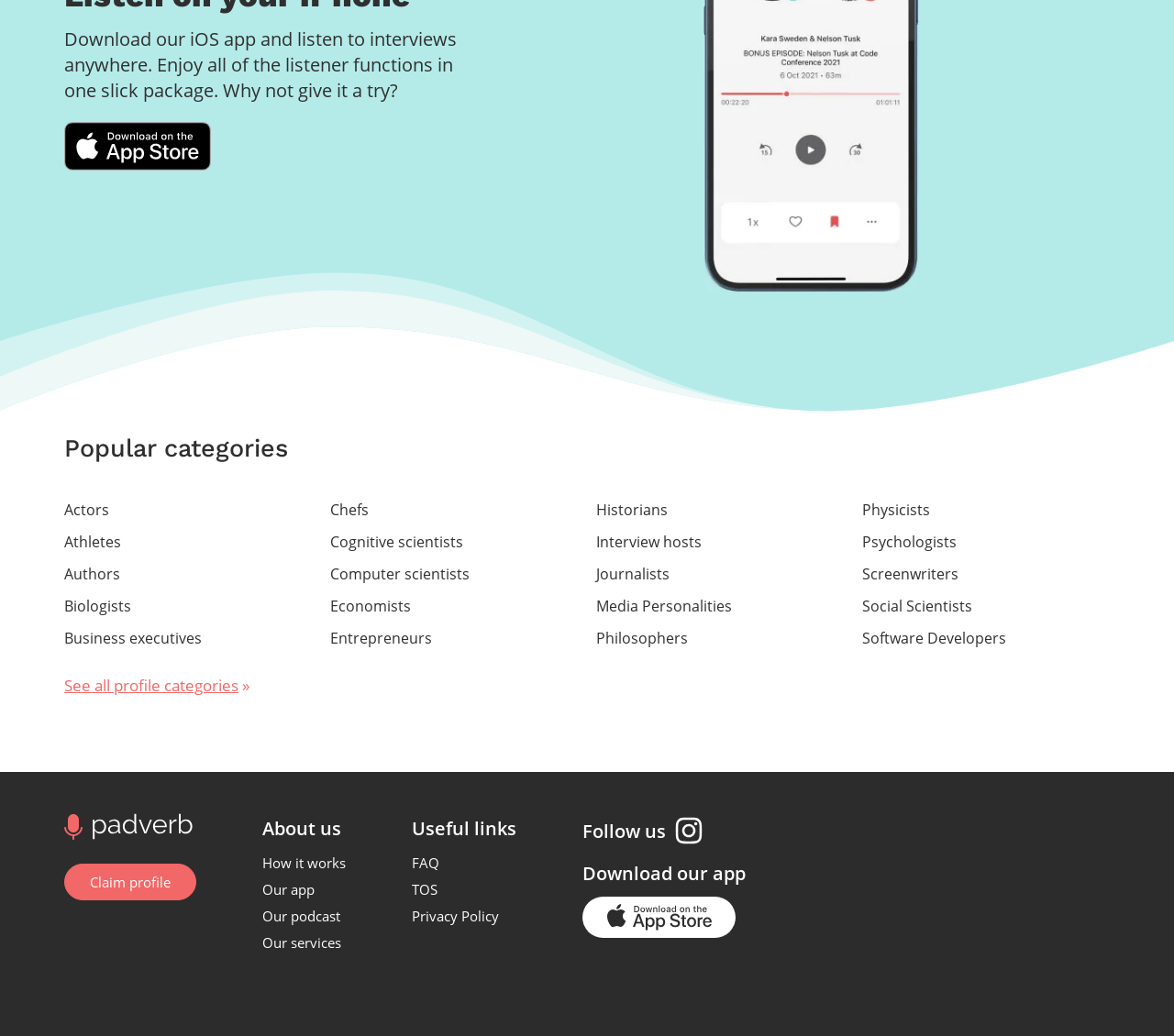Please analyze the image and provide a thorough answer to the question:
What is the purpose of the 'Claim profile' link?

The purpose of the 'Claim profile' link is not explicitly stated on the webpage, but it can be inferred that it might be related to claiming or managing a personal profile on the website.